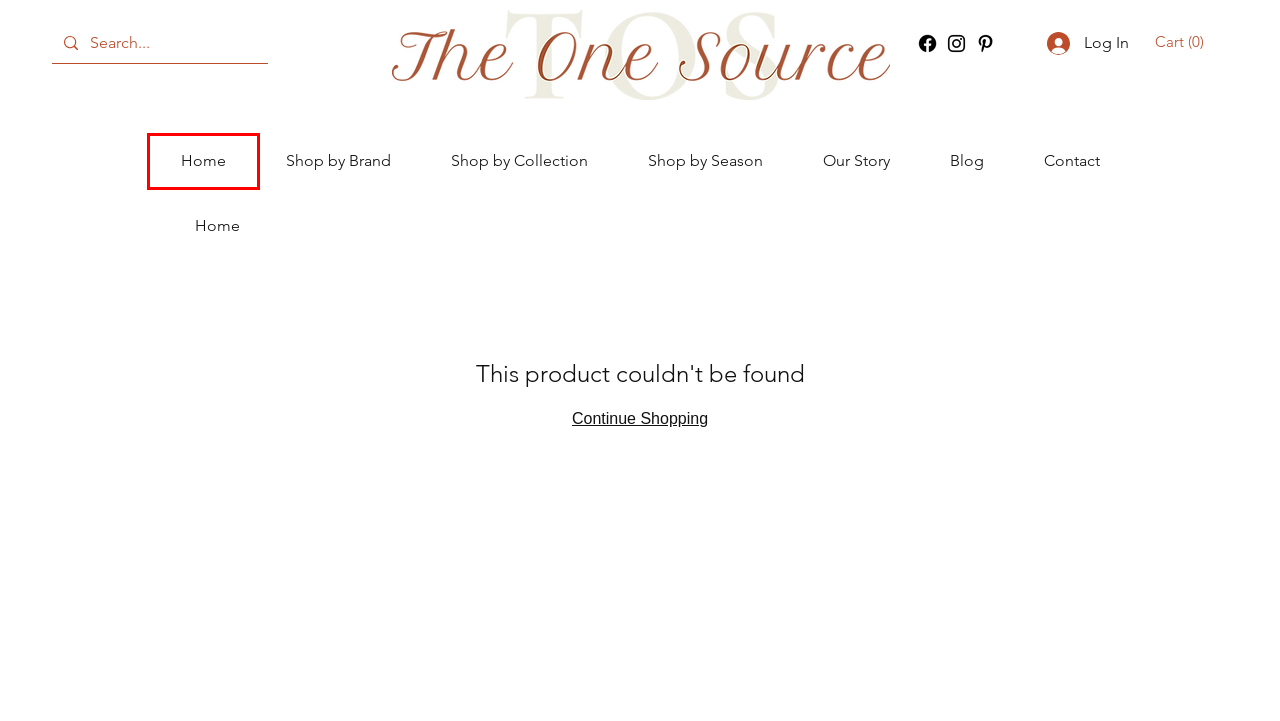You have a screenshot of a webpage with an element surrounded by a red bounding box. Choose the webpage description that best describes the new page after clicking the element inside the red bounding box. Here are the candidates:
A. Terms & Conditions | The One Source
B. Blog | The One Source
C. Shop by Brand | The One Source
D. Cart Page | The One Source
E. Home | The One Source
F. Our Story | The One Source
G. Shipping | The One Source
H. Contact | The One Source

E